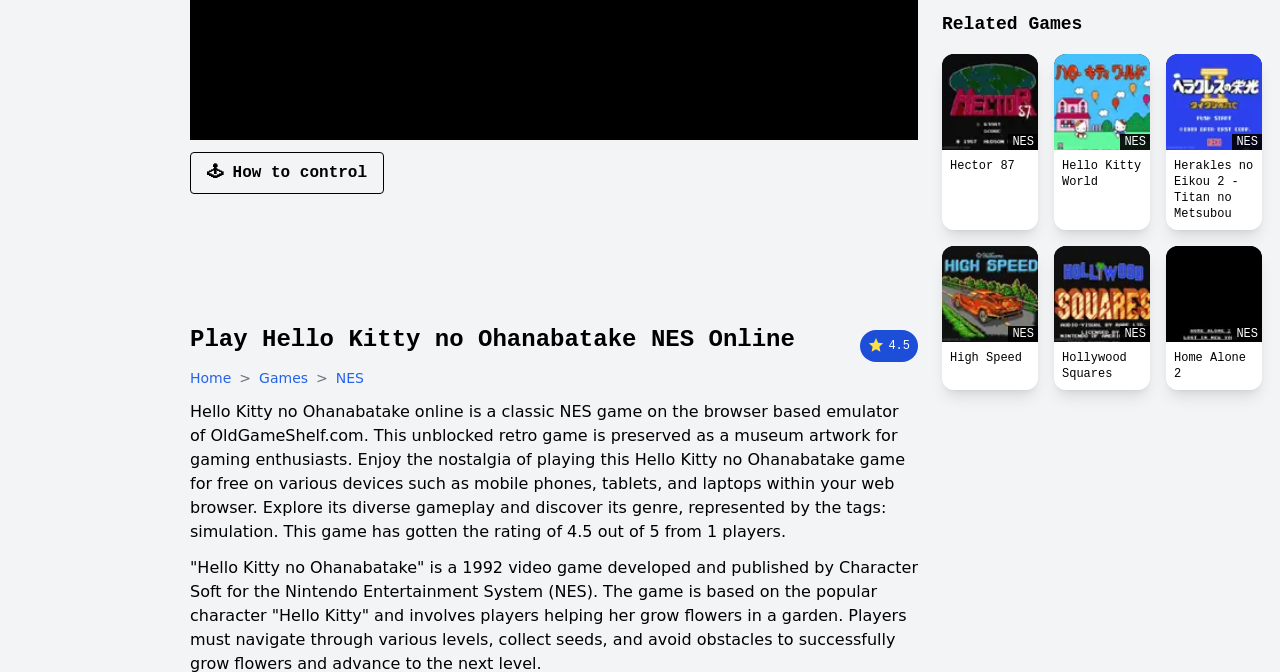Provide the bounding box for the UI element matching this description: "Globalización y mercado laboral".

None